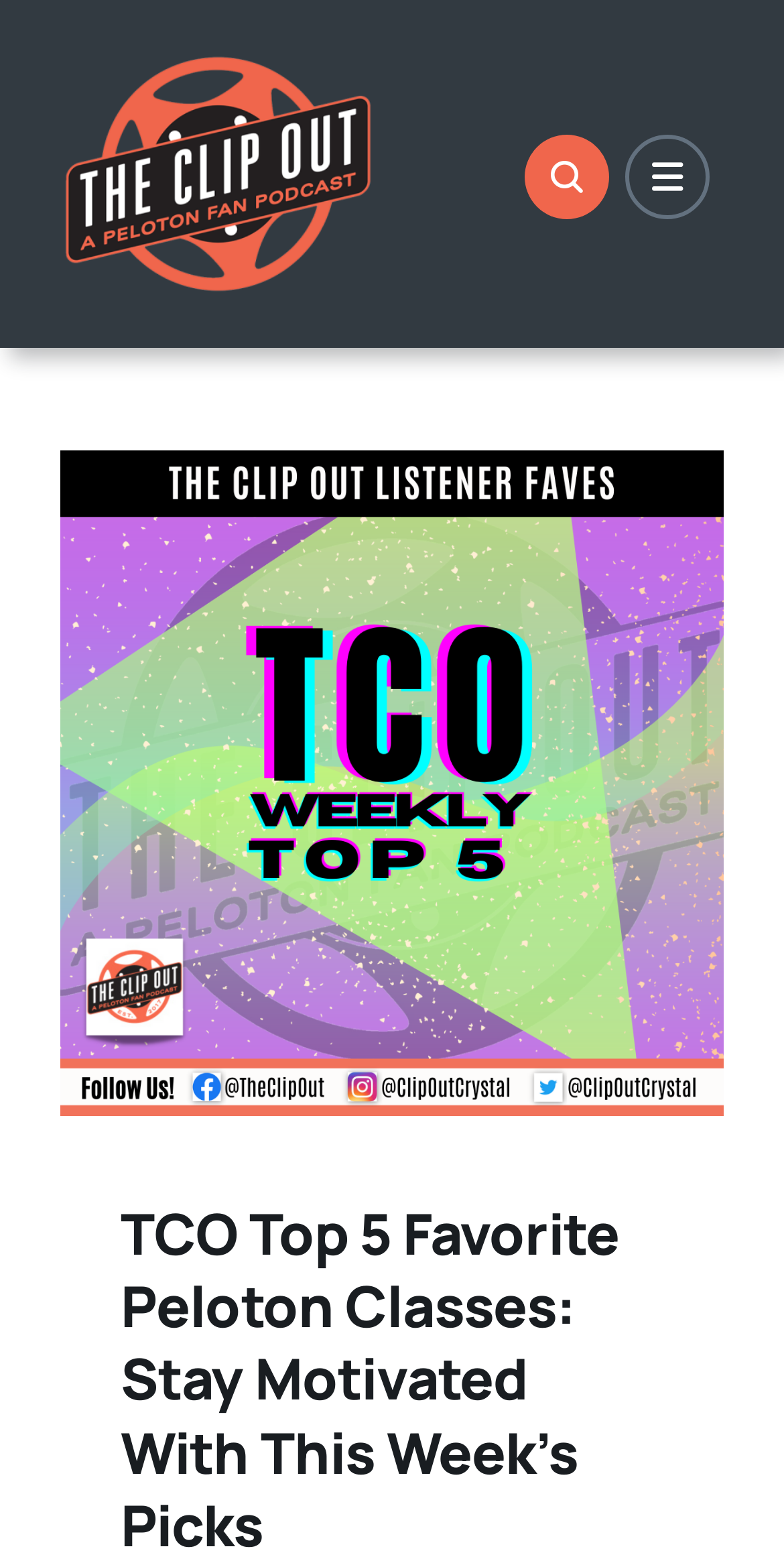Identify the bounding box for the described UI element: "aria-label="TCO-Logo-2023-sm"".

[0.077, 0.028, 0.479, 0.057]